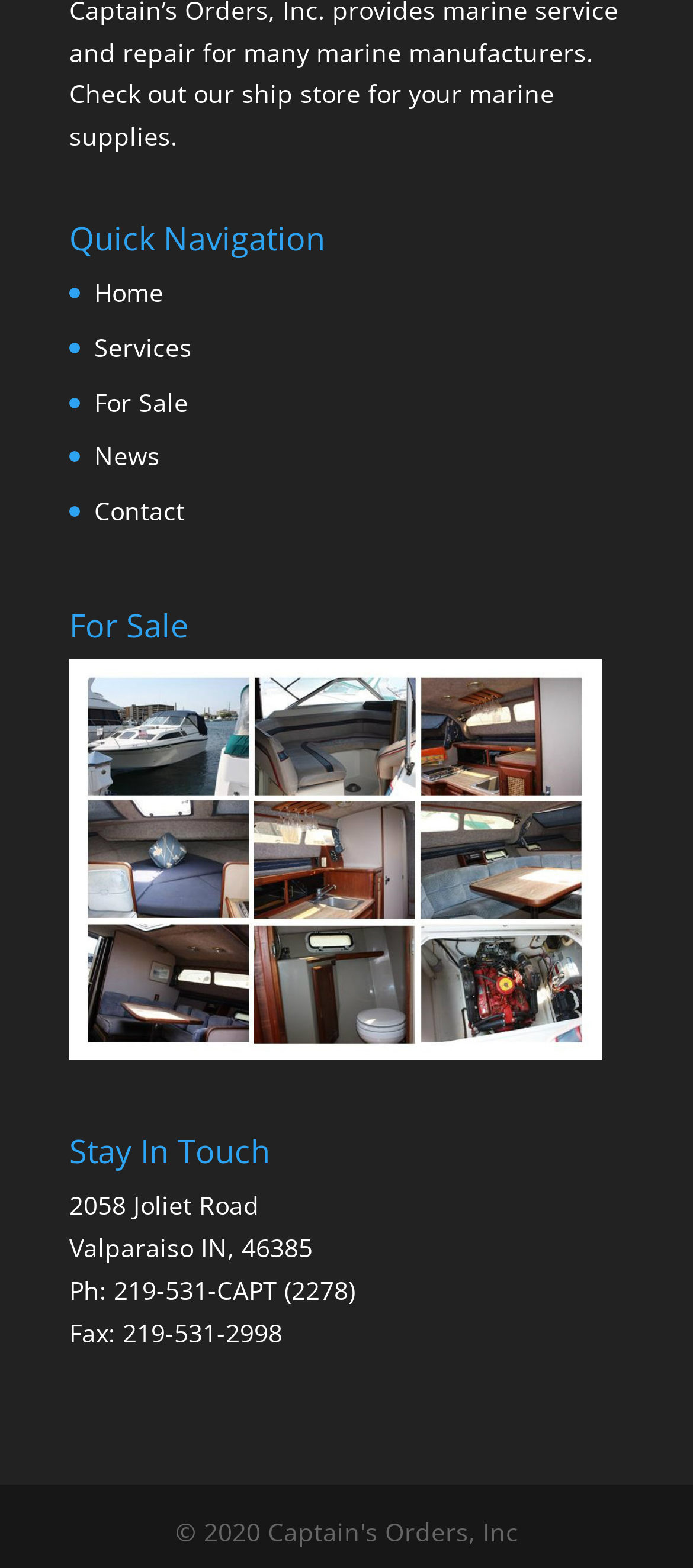What is the address of the business?
Using the image, elaborate on the answer with as much detail as possible.

The address of the business is '2058 Joliet Road, Valparaiso IN, 46385' because it is mentioned in the 'Stay In Touch' section, which is located in the middle of the webpage with bounding box coordinates of [0.1, 0.758, 0.374, 0.779] and [0.1, 0.785, 0.451, 0.806] for the street address and city, state, and zip code, respectively.